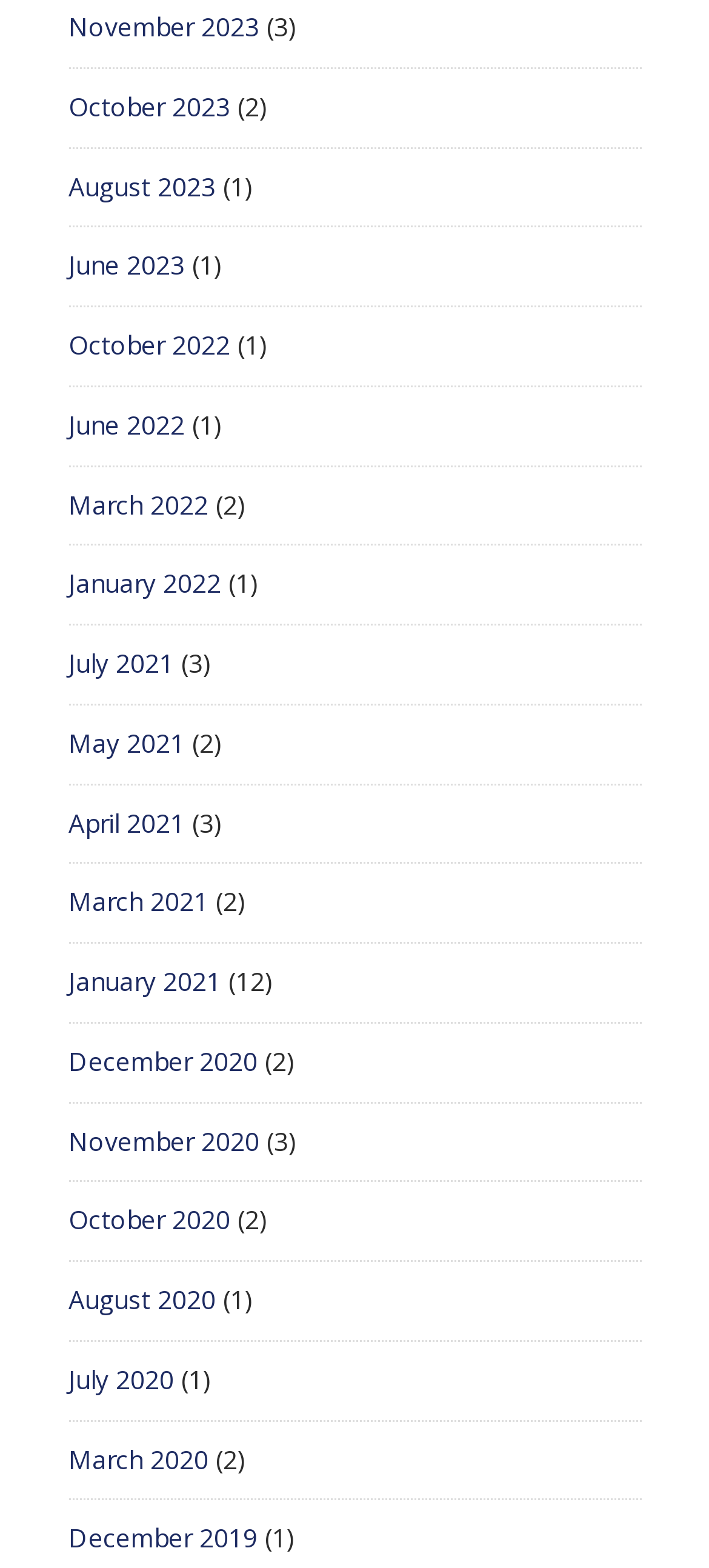Refer to the image and provide an in-depth answer to the question: 
How many months are listed for the year 2022?

I counted the number of links that correspond to the year 2022, which are October 2022, June 2022, and March 2022, resulting in a total of 3 links.